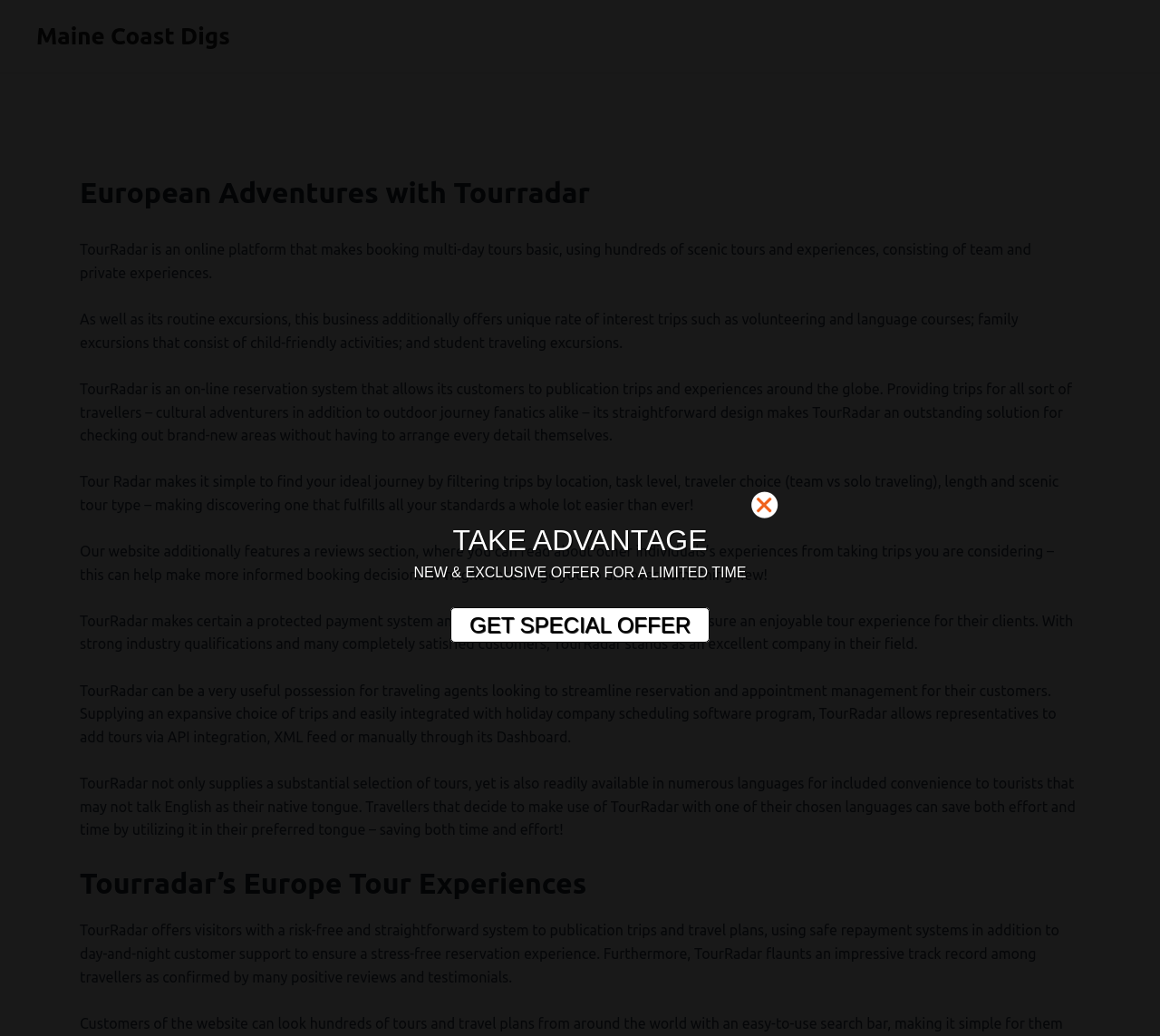What type of trips does TourRadar offer?
Based on the content of the image, thoroughly explain and answer the question.

From the StaticText element 'TourRadar is an online platform that makes booking multi-day tours basic...', I inferred that TourRadar offers multi-day tours.